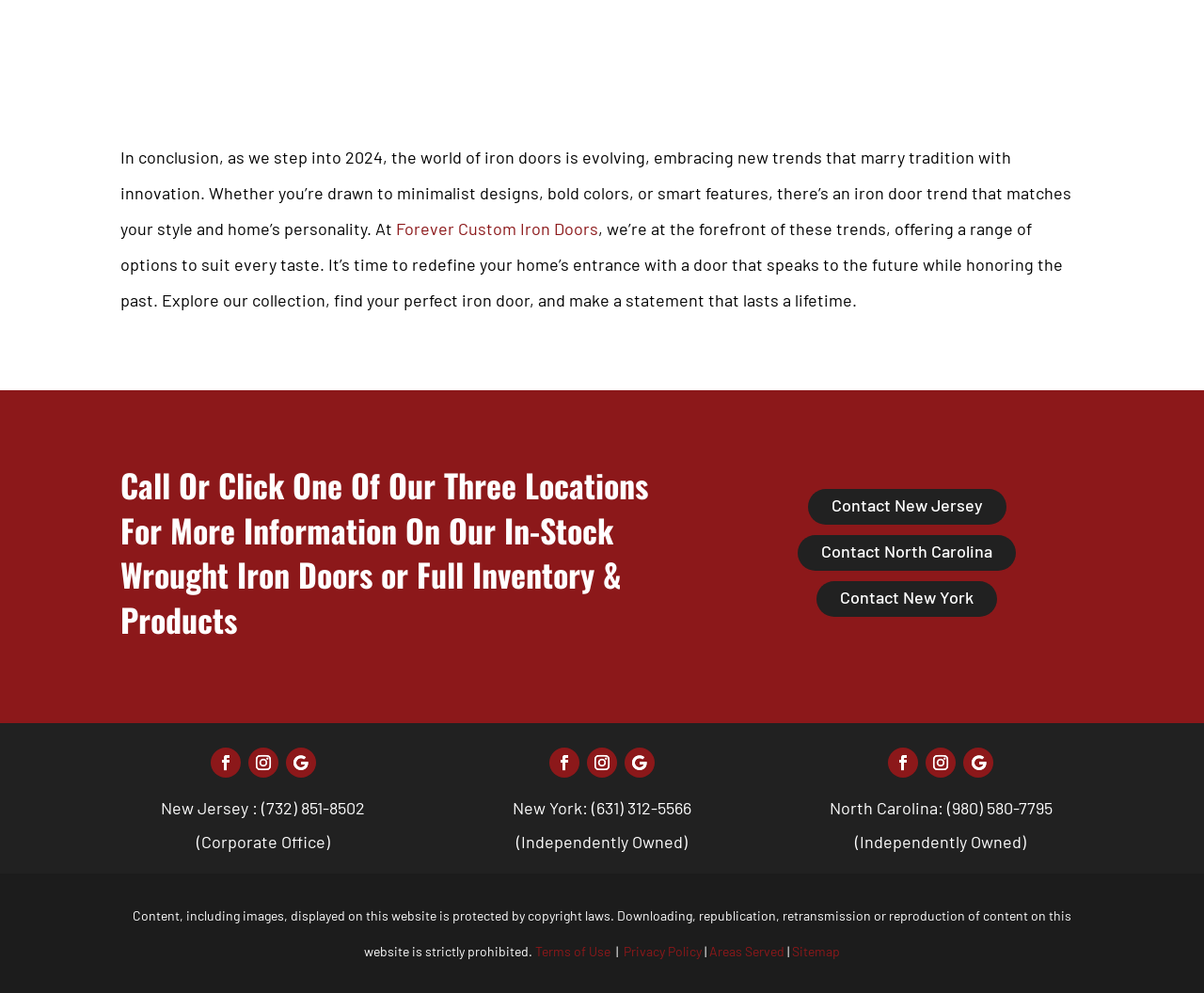How many locations are mentioned for contacting?
Using the image, provide a detailed and thorough answer to the question.

The webpage mentions three locations for contacting: New Jersey, North Carolina, and New York, with corresponding phone numbers and links.